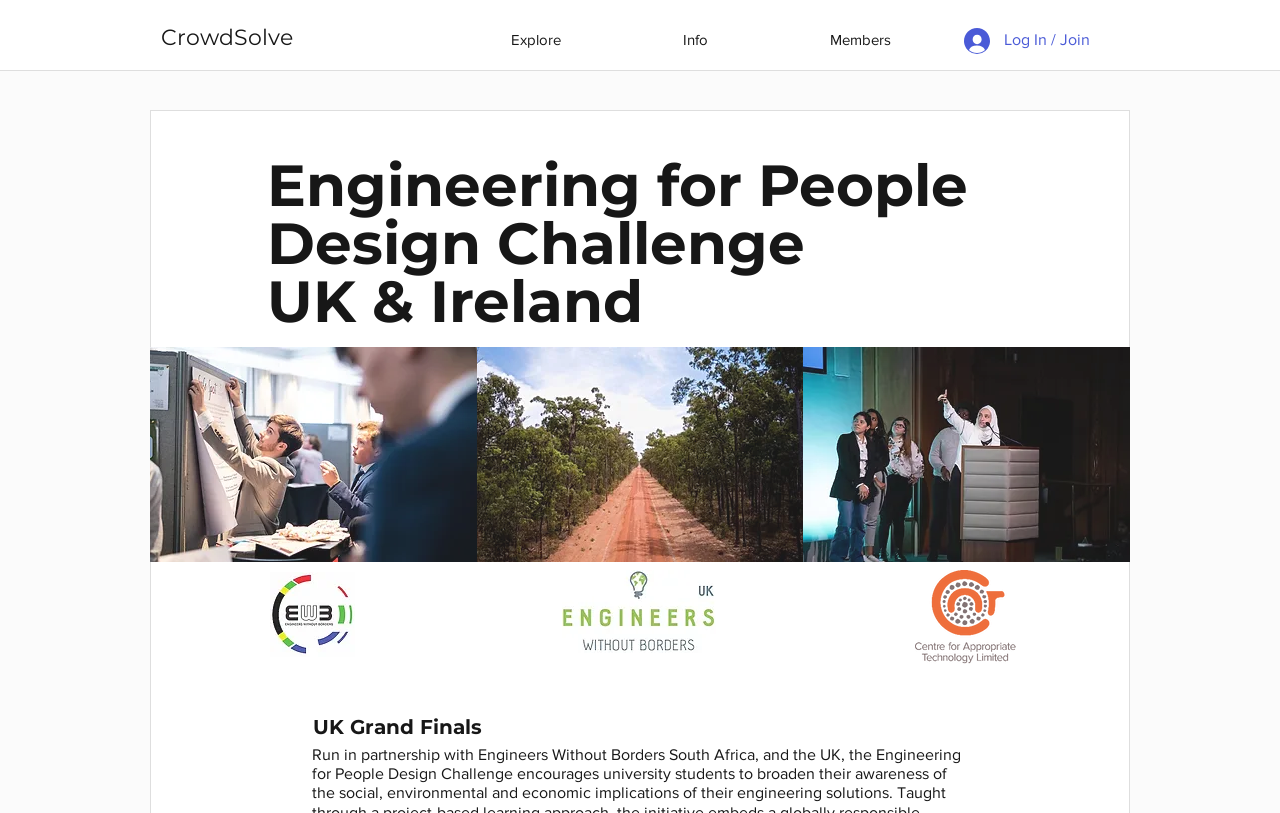Identify the text that serves as the heading for the webpage and generate it.

Engineering for People
Design Challenge
UK & Ireland 